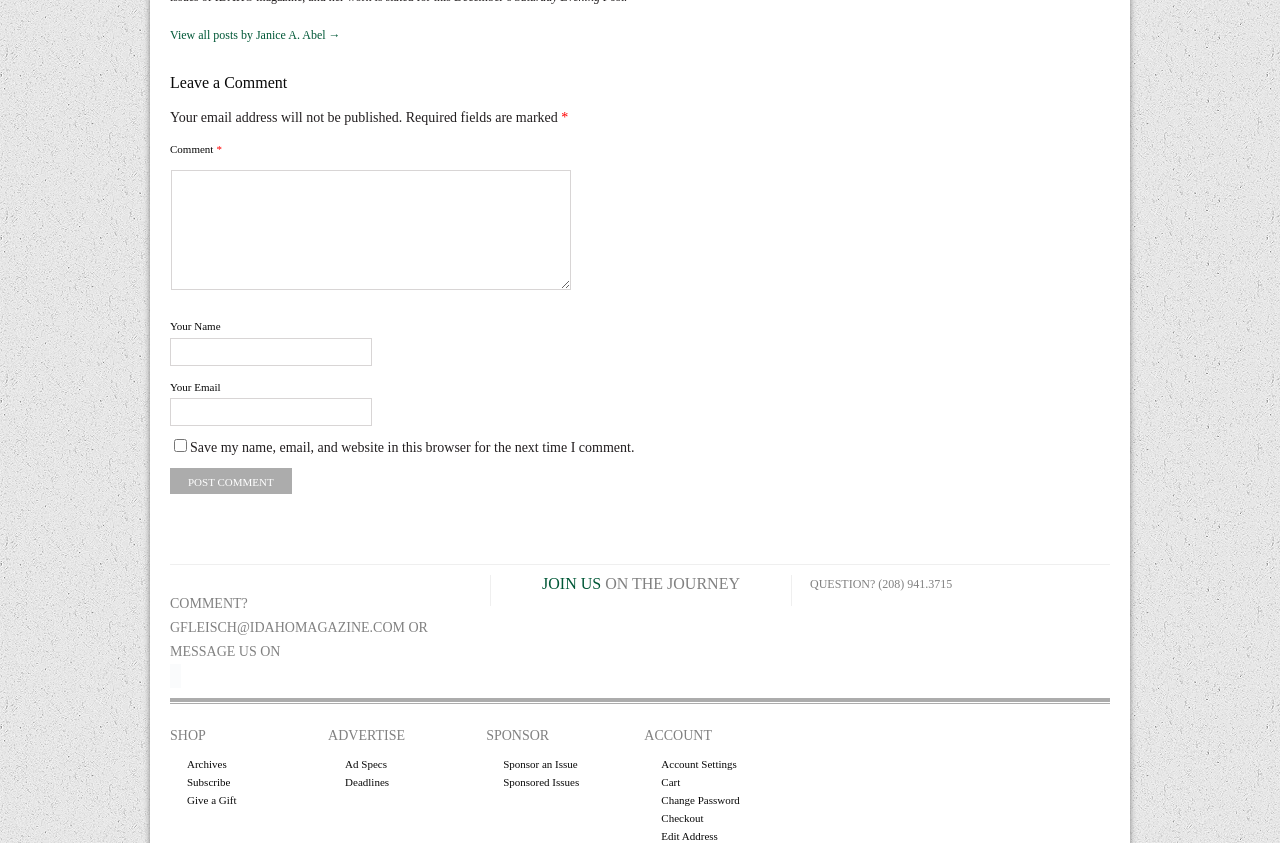Can you provide the bounding box coordinates for the element that should be clicked to implement the instruction: "Enter your name"?

[0.133, 0.401, 0.291, 0.434]